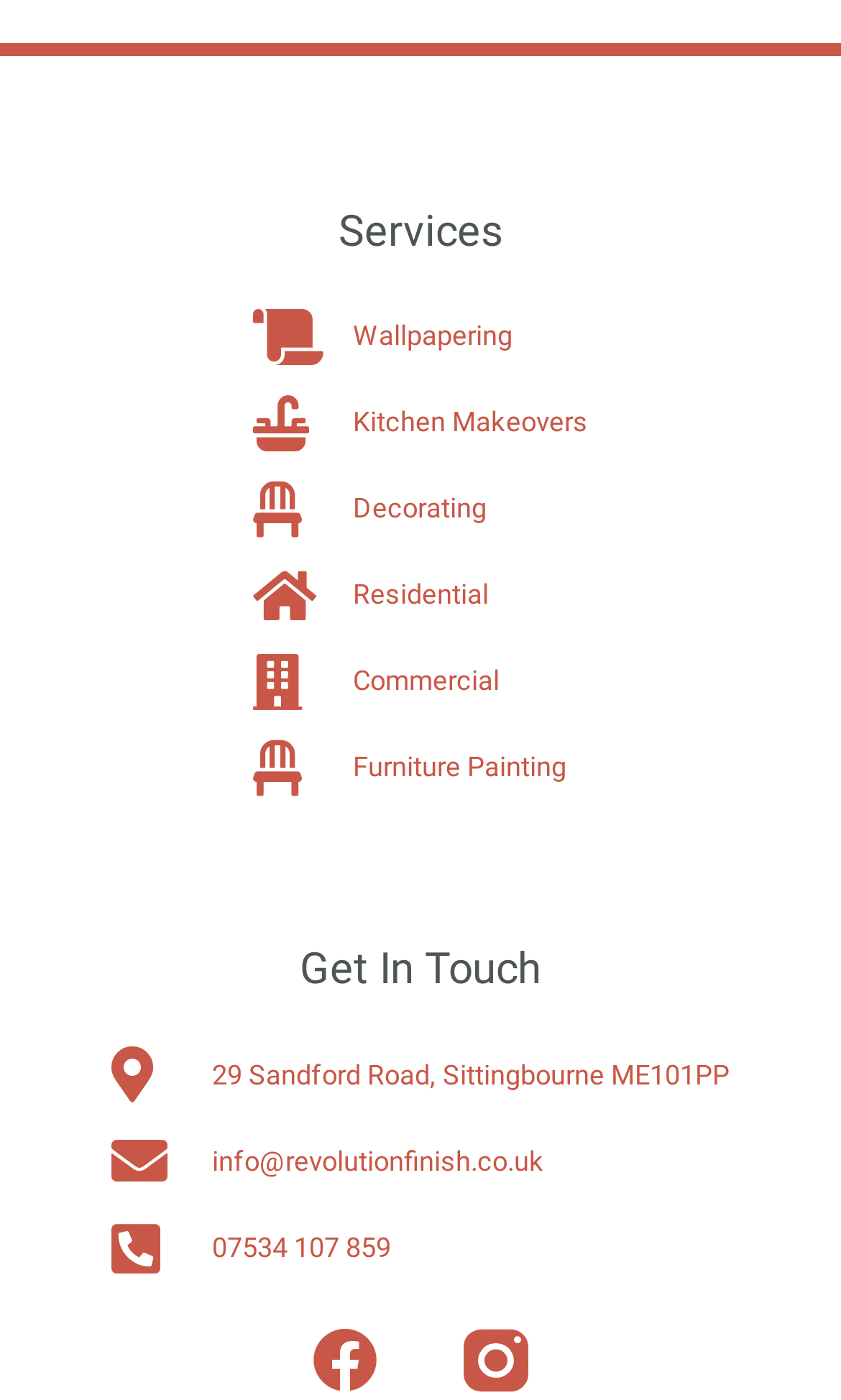From the screenshot, find the bounding box of the UI element matching this description: "07534 107 859". Supply the bounding box coordinates in the form [left, top, right, bottom], each a float between 0 and 1.

[0.133, 0.871, 0.867, 0.911]